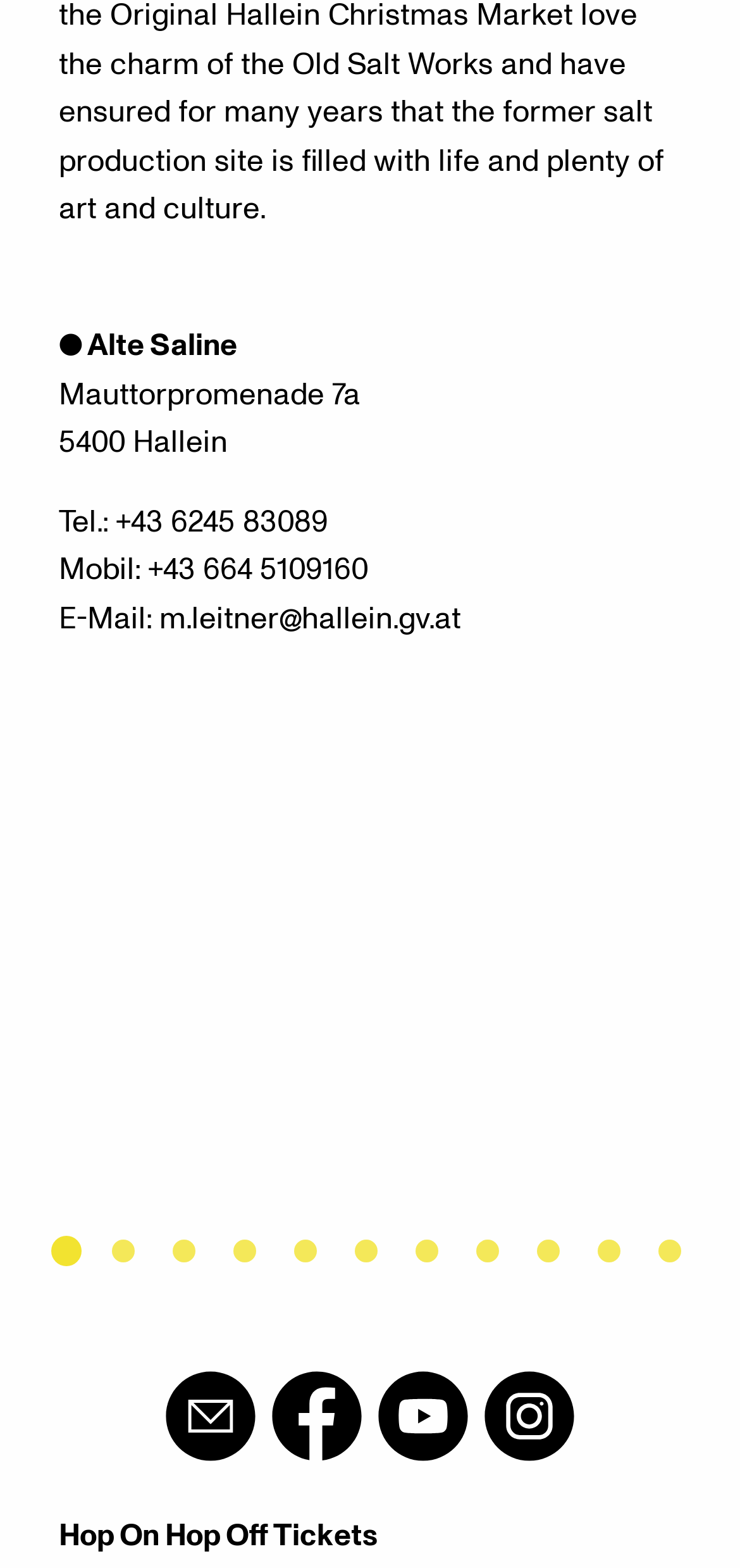What is the phone number for mobile?
Please utilize the information in the image to give a detailed response to the question.

I found the mobile phone number by looking at the link element next to the static text 'Mobil:', which provides the phone number '+43 664 5109160'.